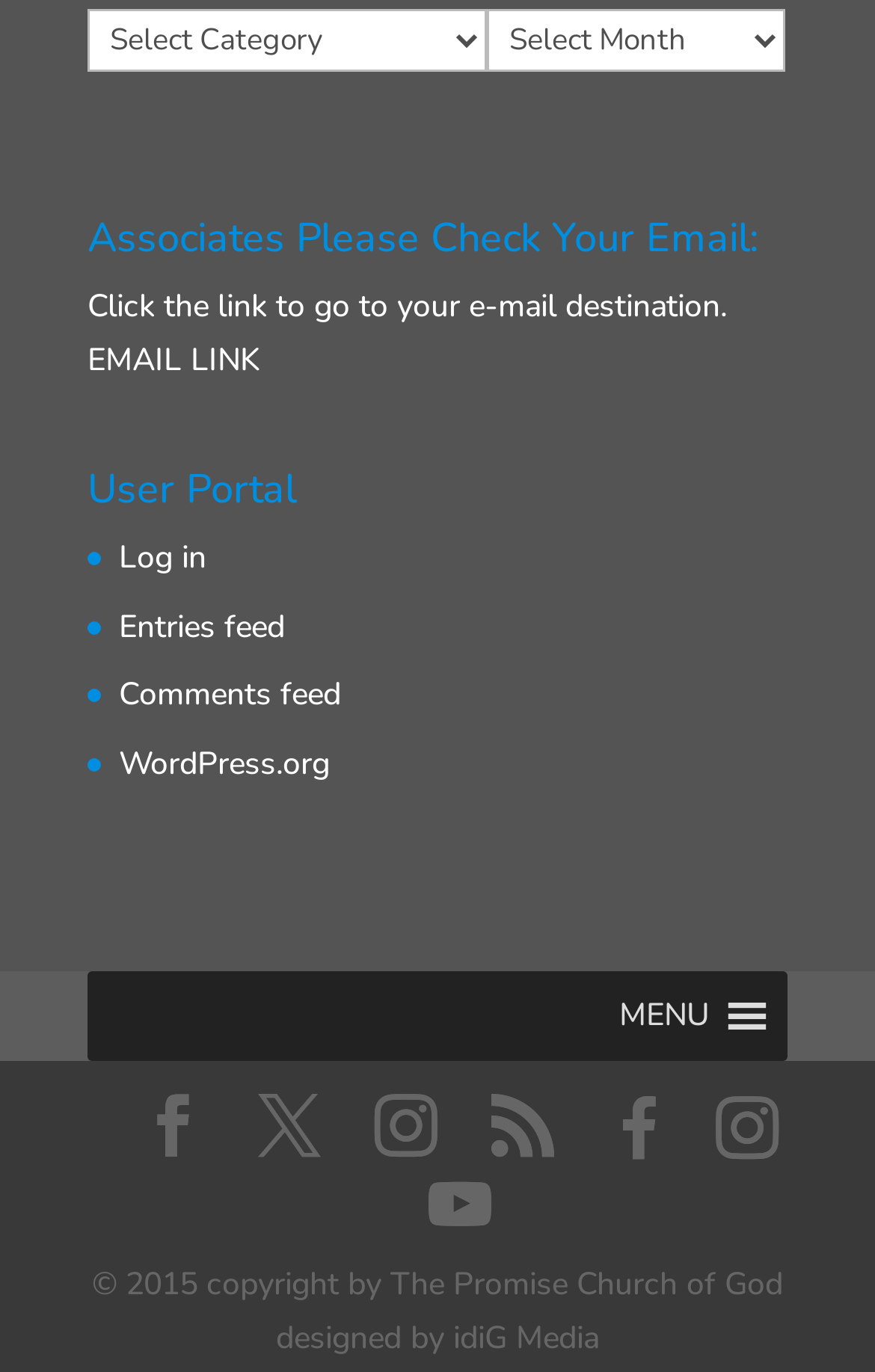How many social media links are available?
Using the visual information, respond with a single word or phrase.

5